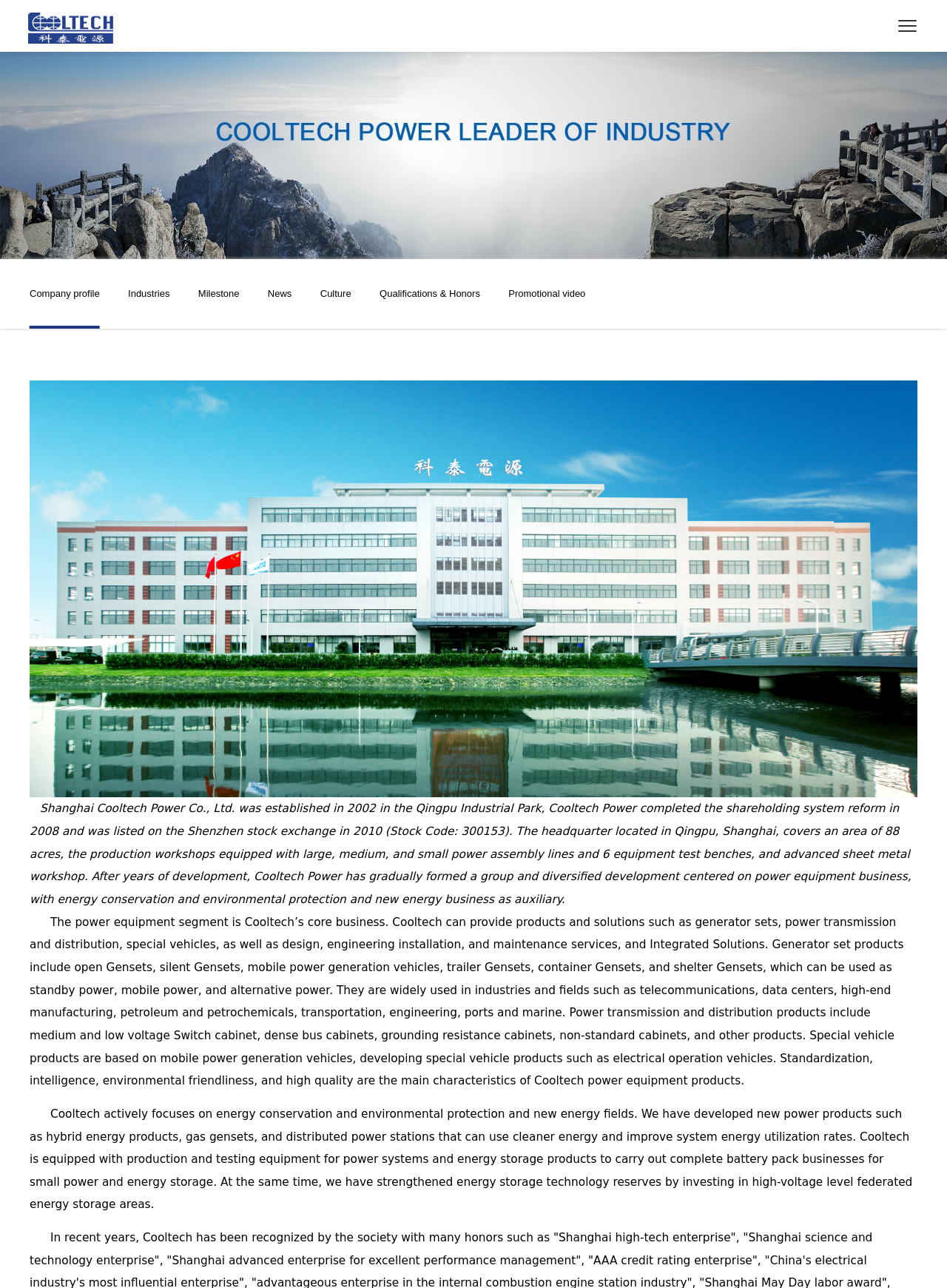Locate the bounding box coordinates of the area you need to click to fulfill this instruction: 'Contact us'. The coordinates must be in the form of four float numbers ranging from 0 to 1: [left, top, right, bottom].

None